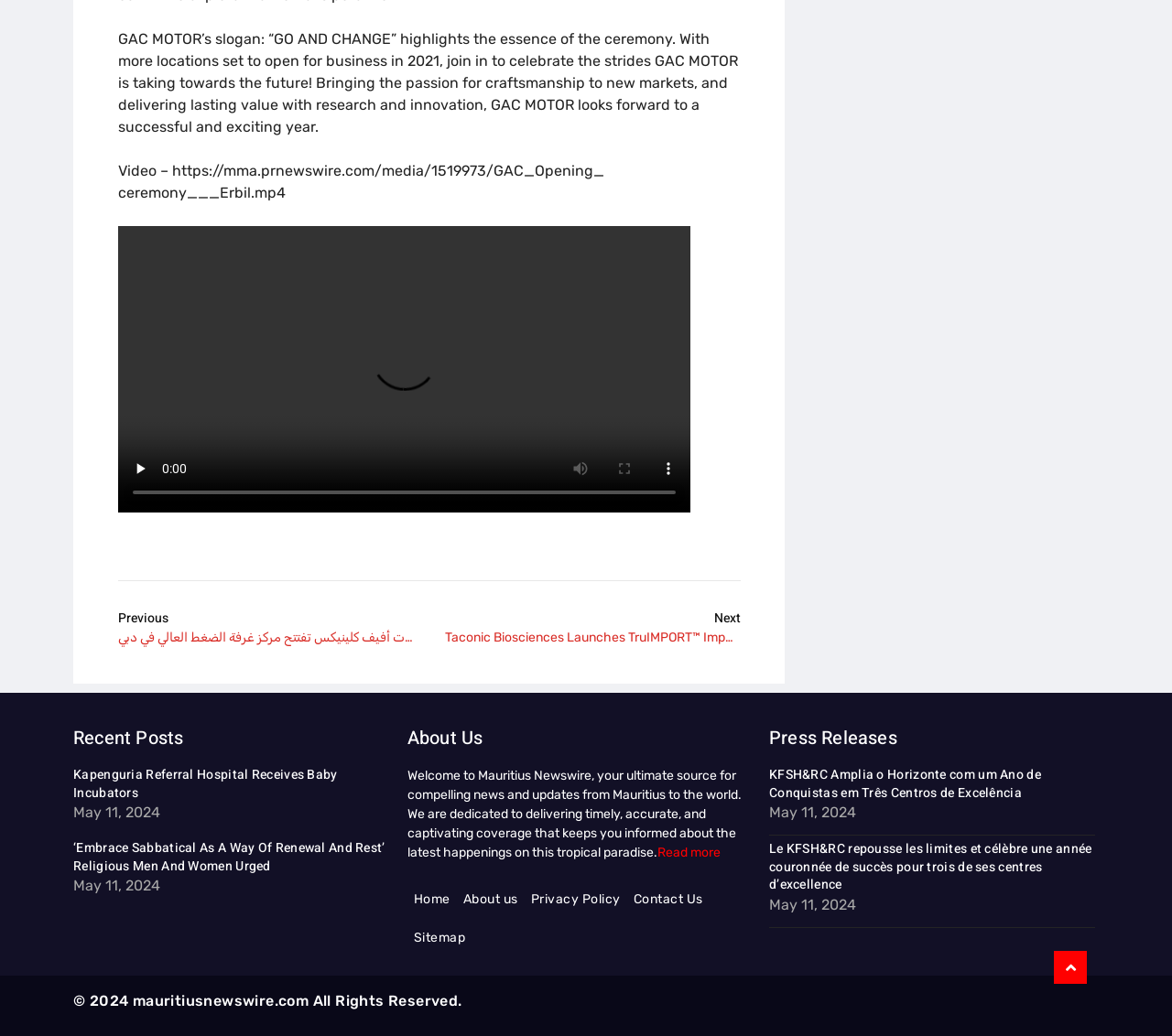Please find and report the bounding box coordinates of the element to click in order to perform the following action: "go to the previous post". The coordinates should be expressed as four float numbers between 0 and 1, in the format [left, top, right, bottom].

[0.101, 0.587, 0.353, 0.625]